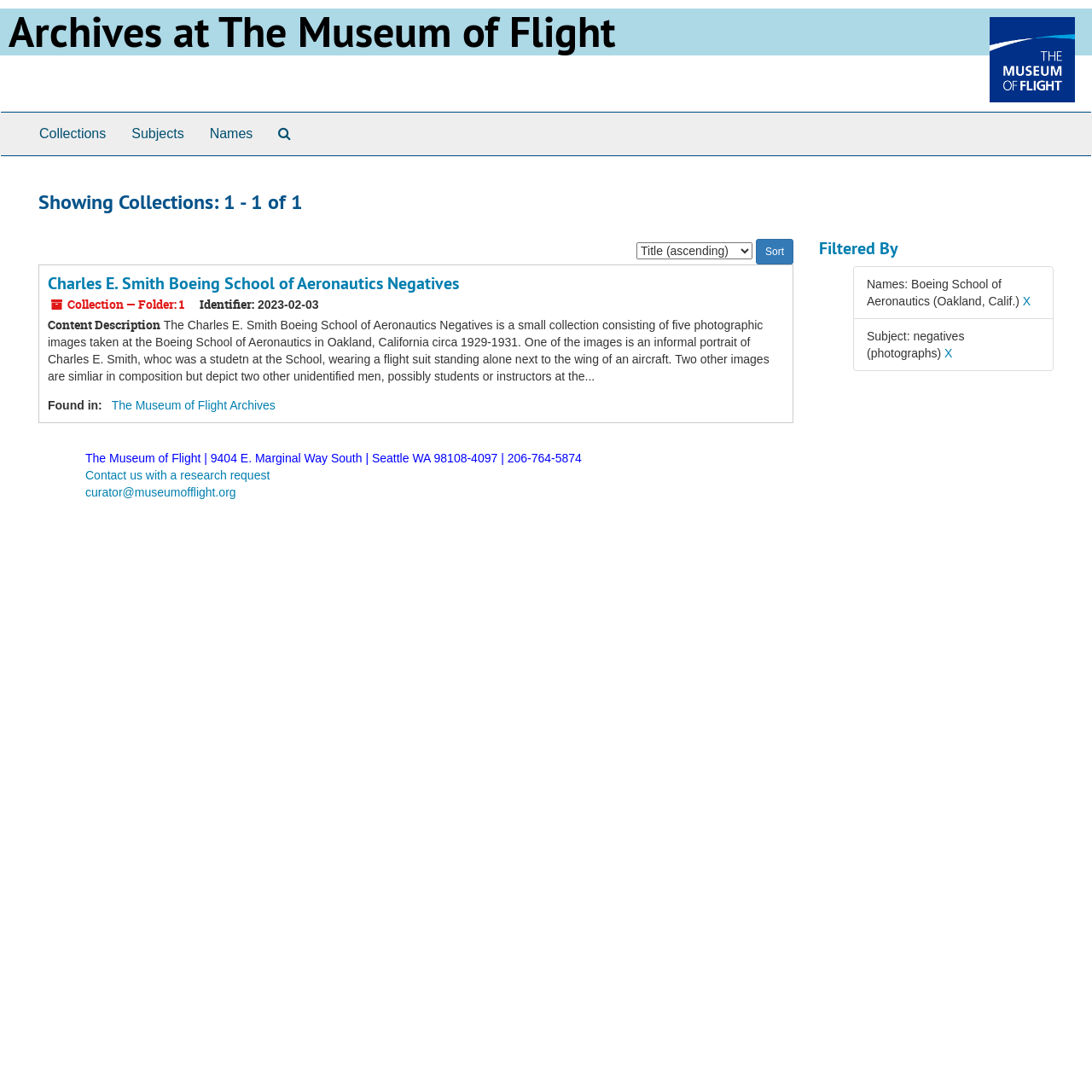Identify the bounding box coordinates for the region of the element that should be clicked to carry out the instruction: "View the 'Charles E. Smith Boeing School of Aeronautics Negatives' collection". The bounding box coordinates should be four float numbers between 0 and 1, i.e., [left, top, right, bottom].

[0.044, 0.25, 0.42, 0.27]